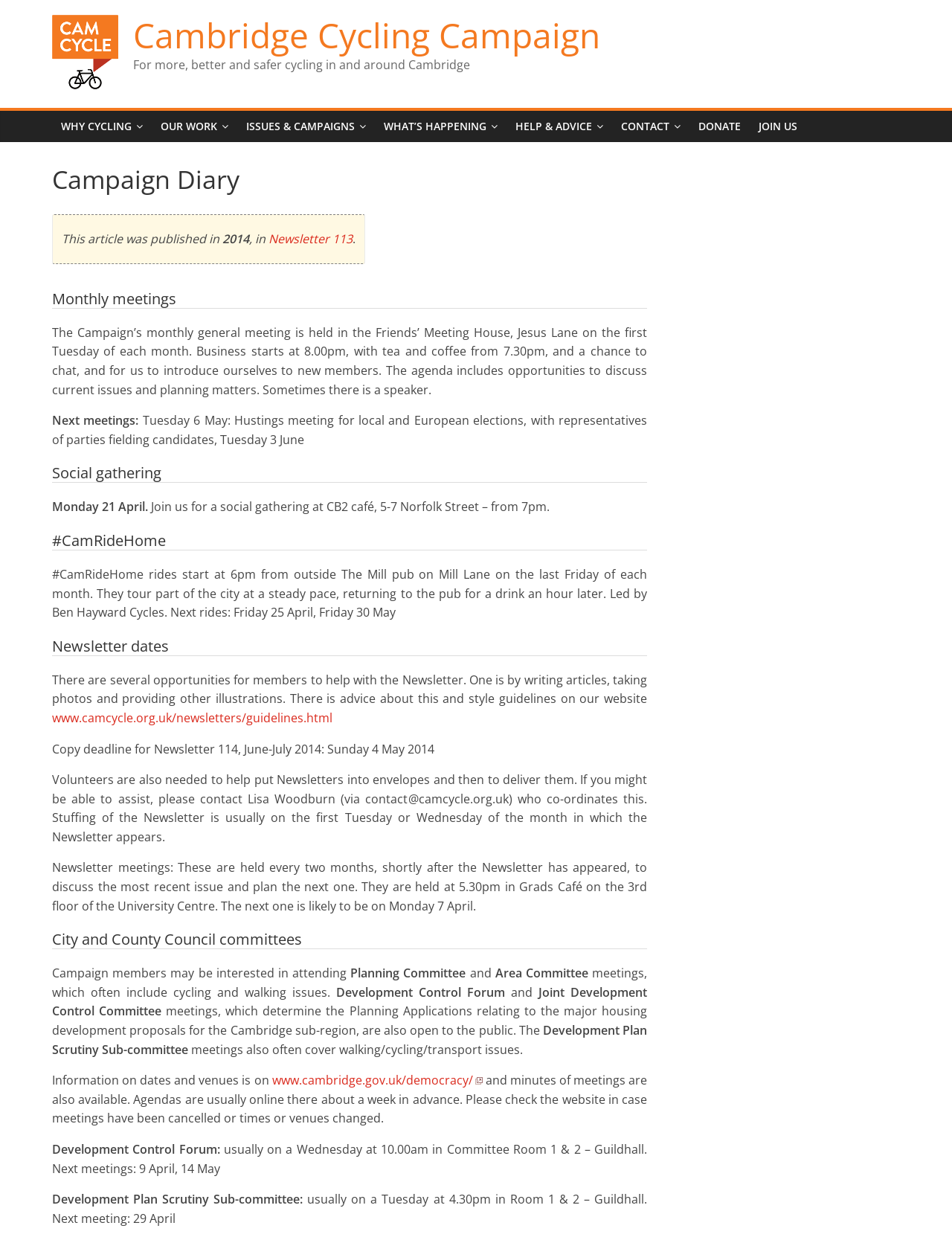Determine the bounding box coordinates for the UI element with the following description: "Donate". The coordinates should be four float numbers between 0 and 1, represented as [left, top, right, bottom].

[0.724, 0.089, 0.788, 0.115]